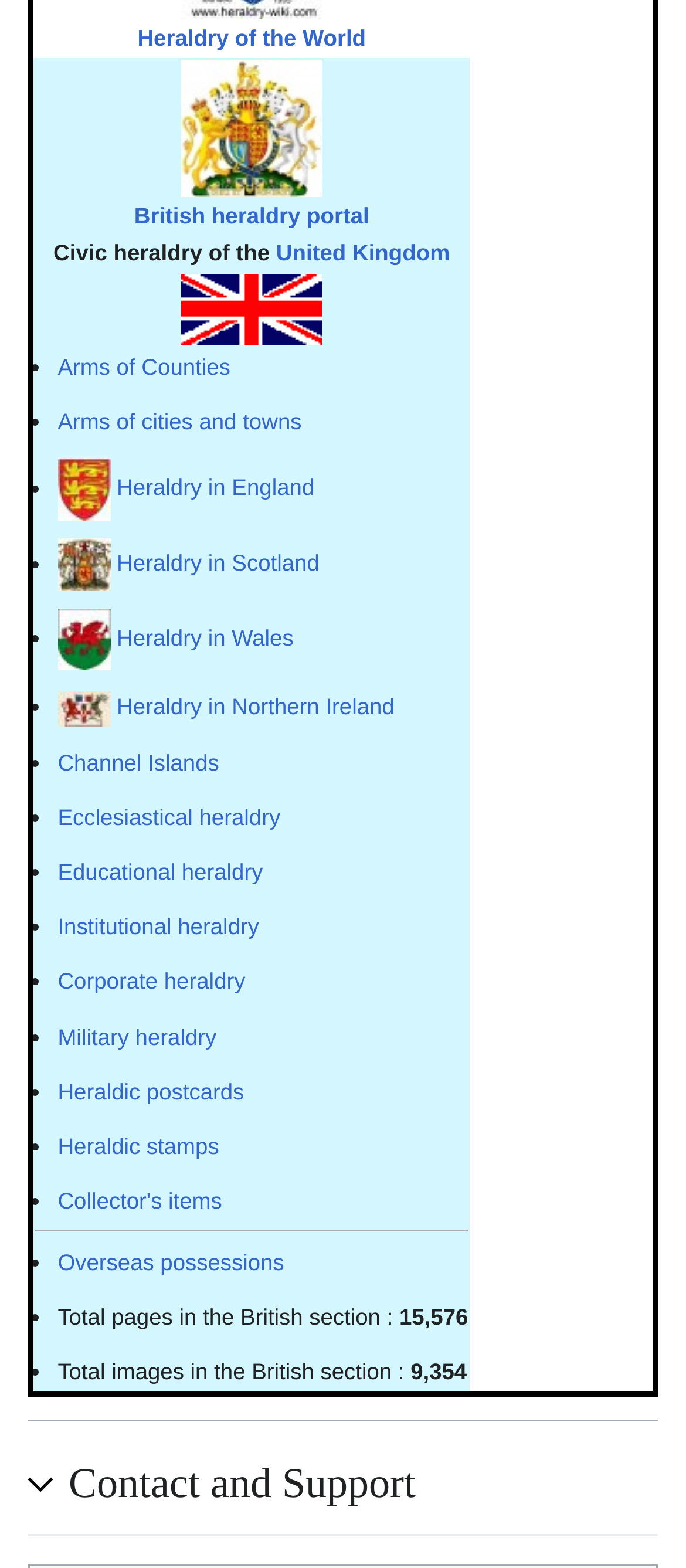Kindly determine the bounding box coordinates of the area that needs to be clicked to fulfill this instruction: "View the image of United Kingdom".

[0.264, 0.038, 0.469, 0.126]